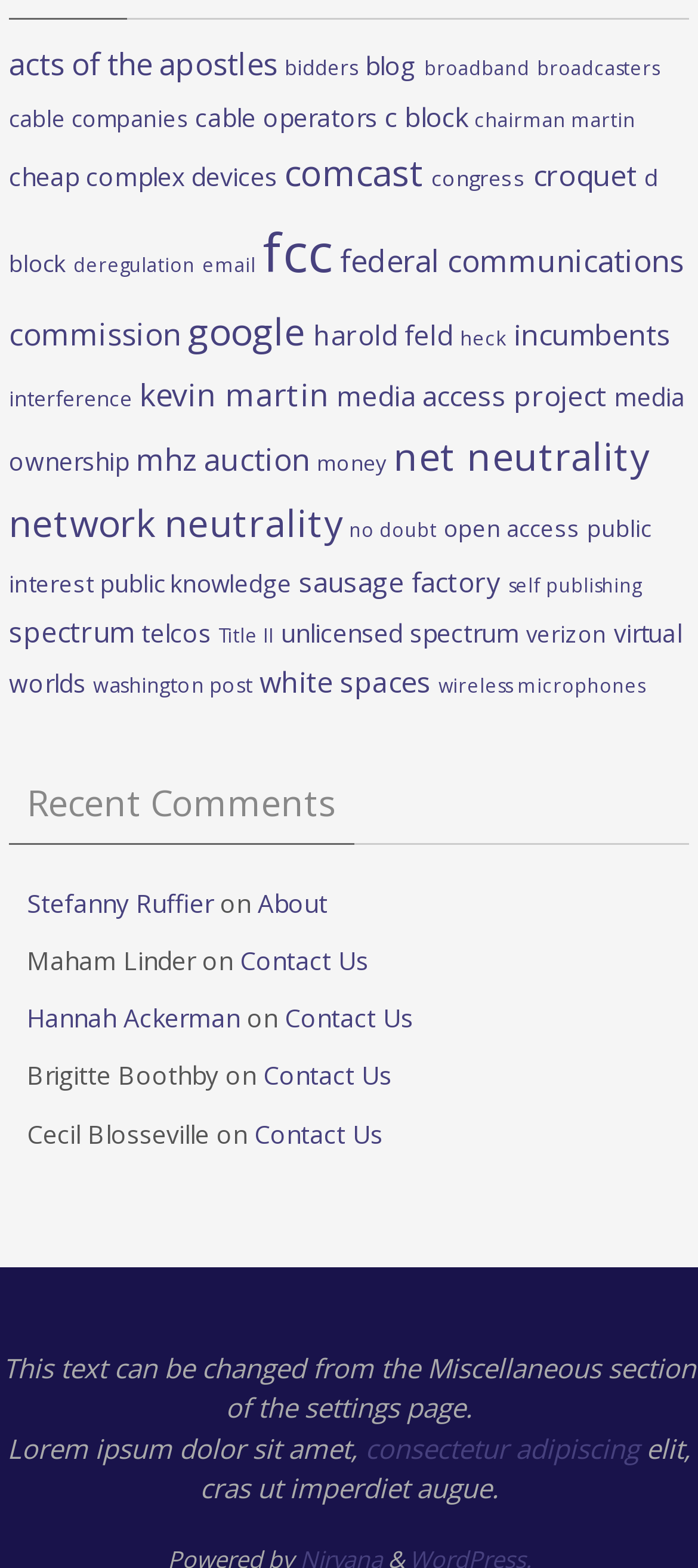From the image, can you give a detailed response to the question below:
What is the topic related to 'Spectrum'?

By examining the links on the webpage, I found that the topic 'Spectrum' is related to 'Unlicensed Spectrum', which has 34 items.